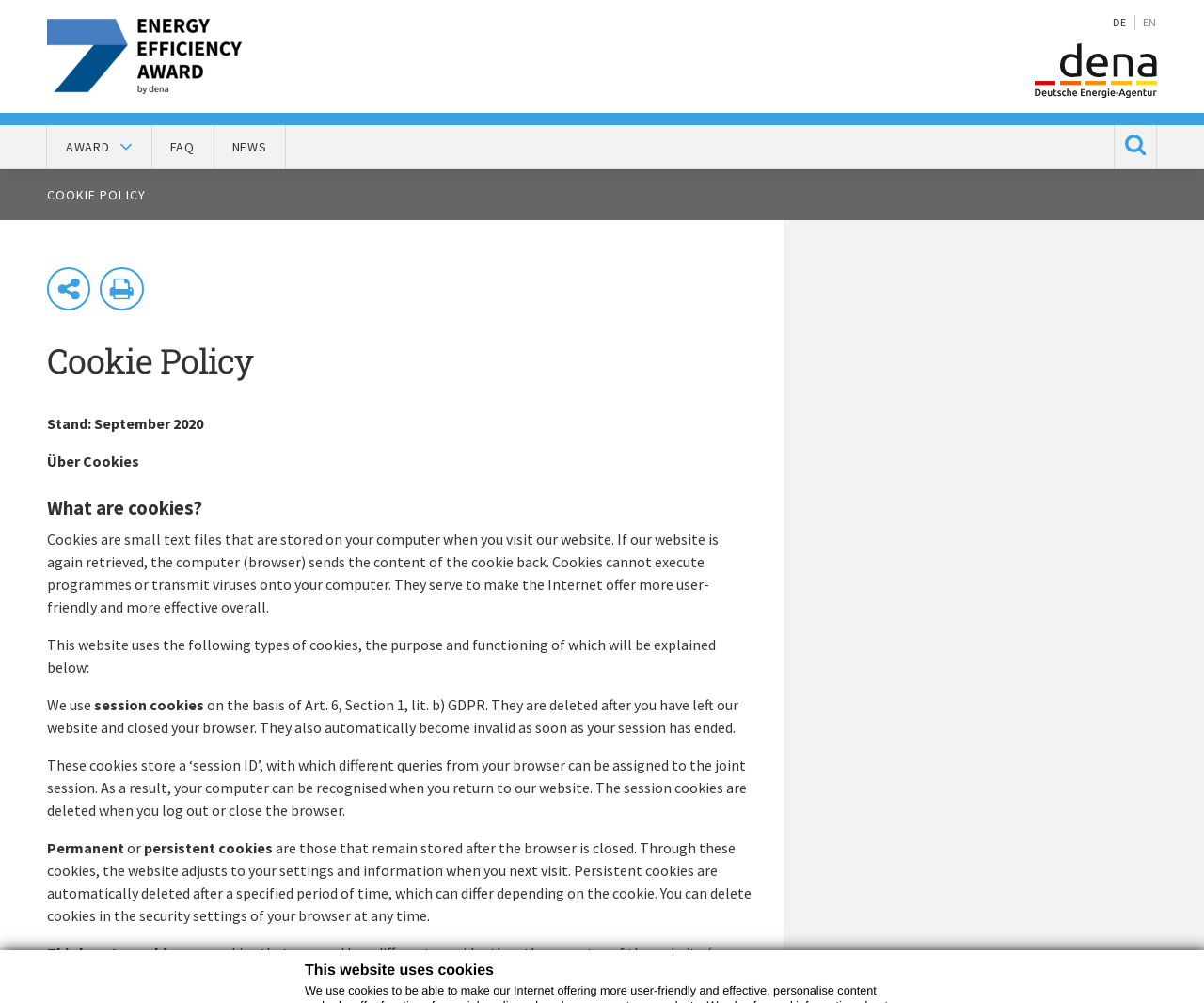Determine the bounding box of the UI element mentioned here: "parent_node: AWARD". The coordinates must be in the format [left, top, right, bottom] with values ranging from 0 to 1.

[0.859, 0.043, 0.961, 0.098]